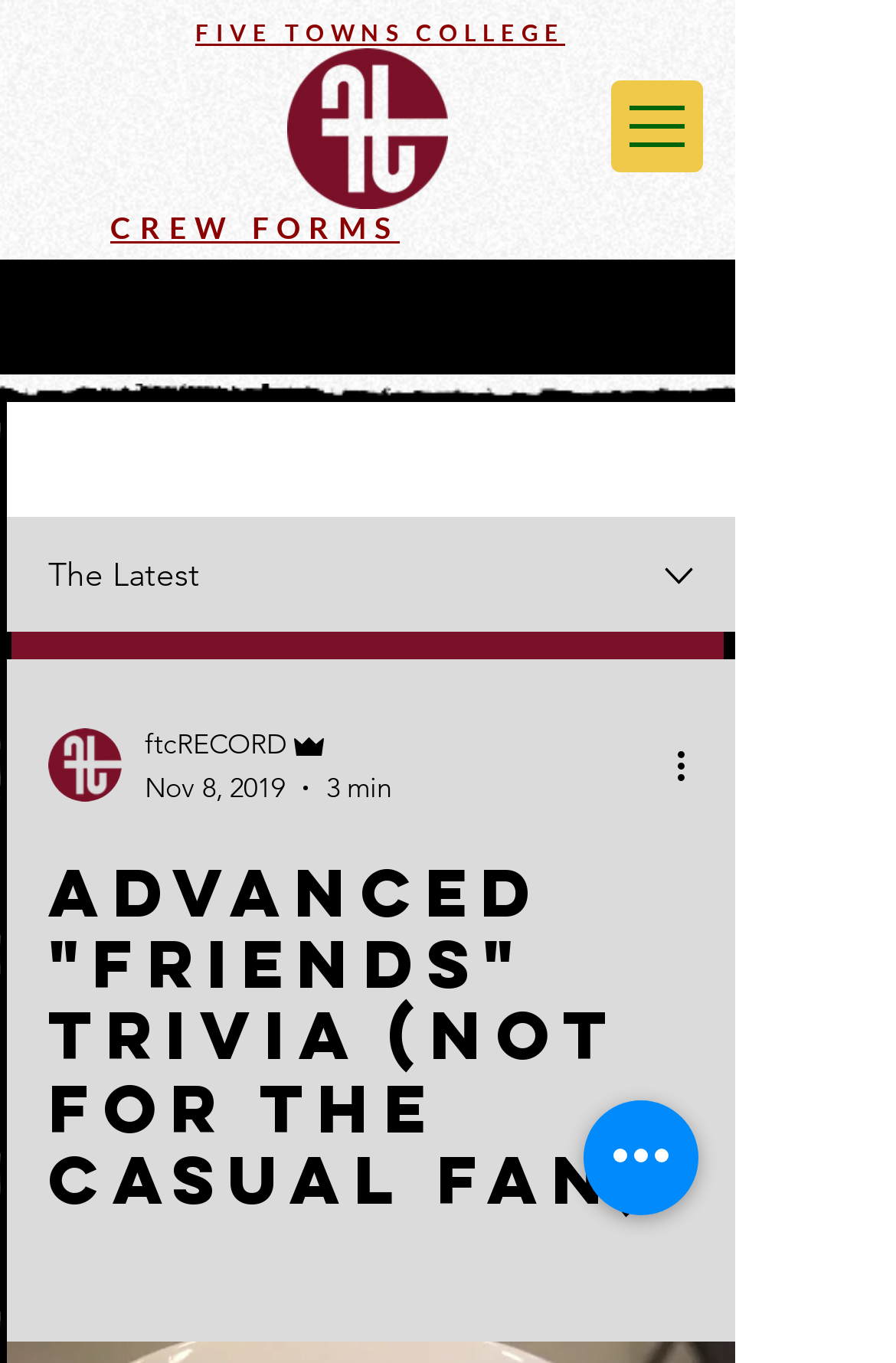What is the text above the image with the writer's picture? Using the information from the screenshot, answer with a single word or phrase.

The Latest